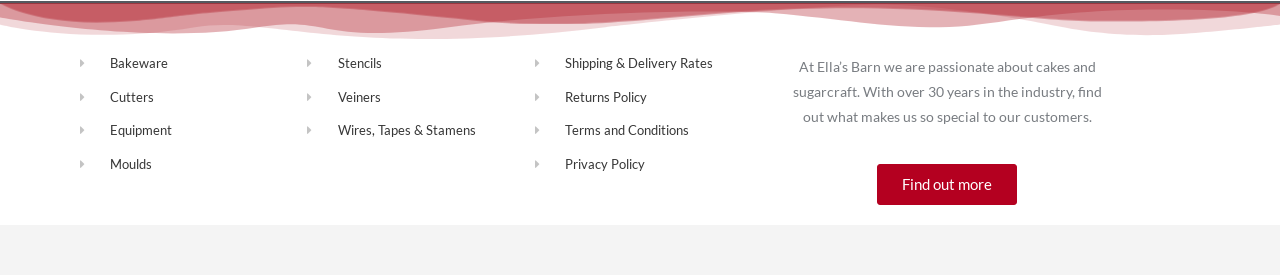Use one word or a short phrase to answer the question provided: 
What is the category of 'Moulds'?

Bakeware